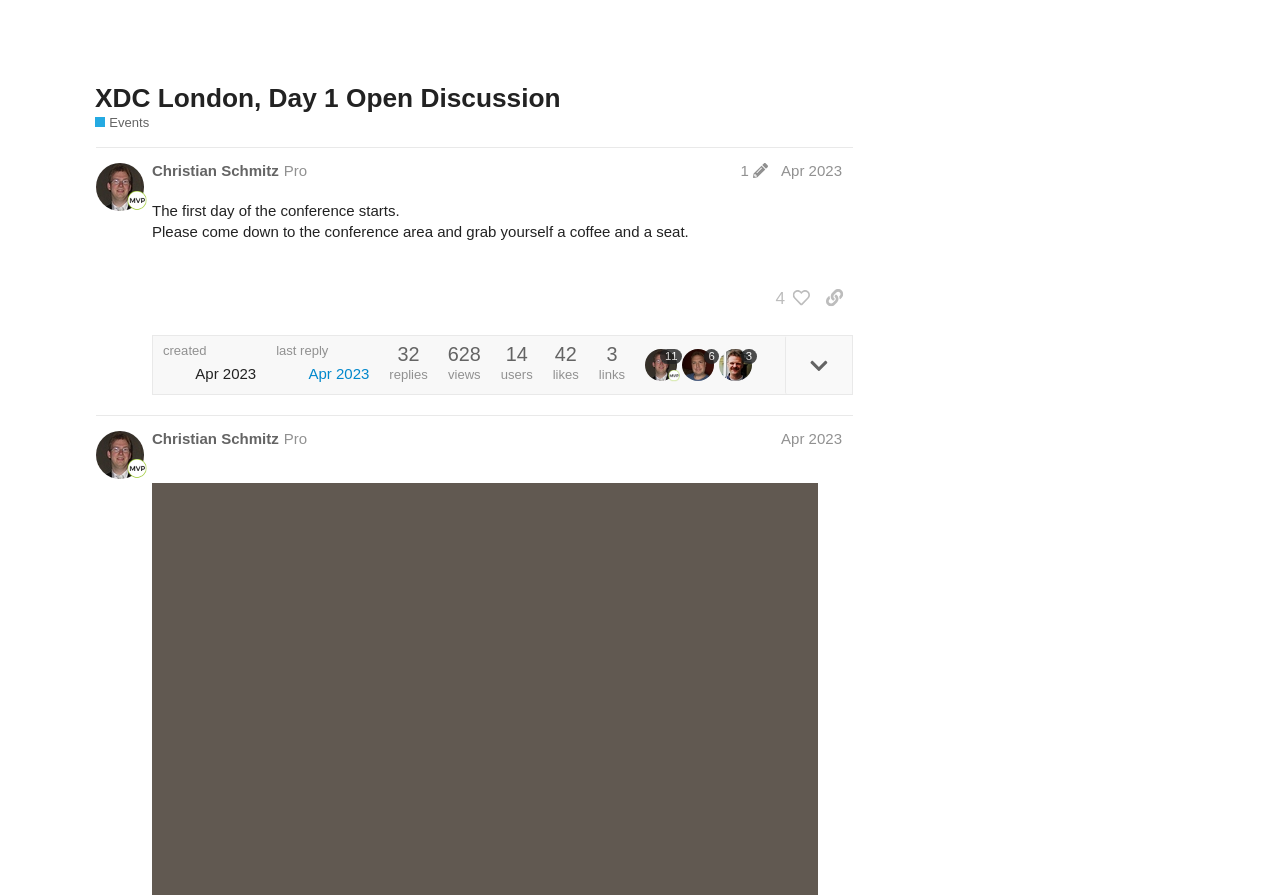Specify the bounding box coordinates of the area to click in order to execute this command: 'Search for posts'. The coordinates should consist of four float numbers ranging from 0 to 1, and should be formatted as [left, top, right, bottom].

[0.859, 0.01, 0.892, 0.057]